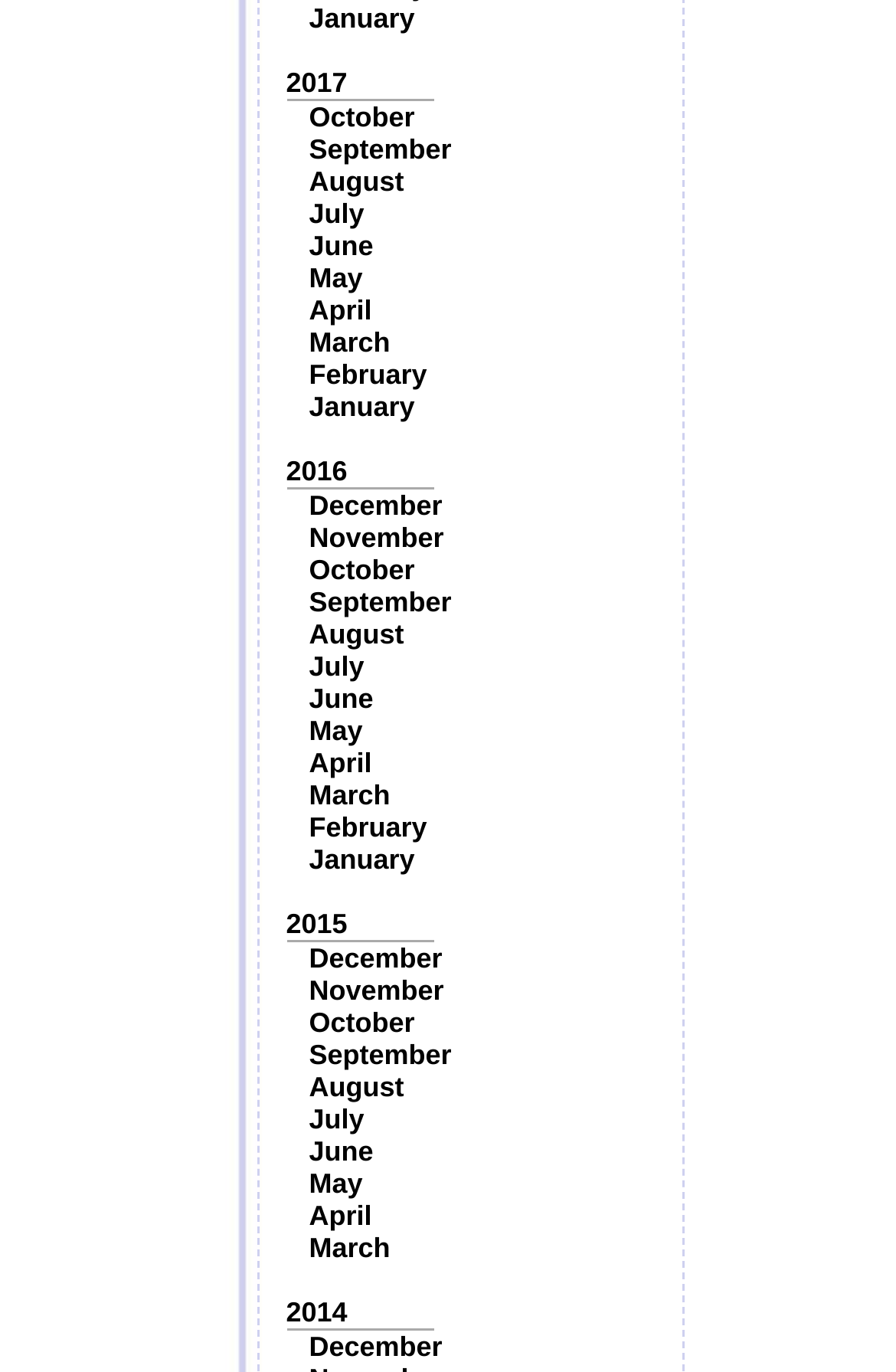How many months are listed for 2017?
Give a comprehensive and detailed explanation for the question.

By analyzing the links on the webpage, I found that there are 12 months listed for 2017, which are January to December, each with its own link and bounding box coordinates.